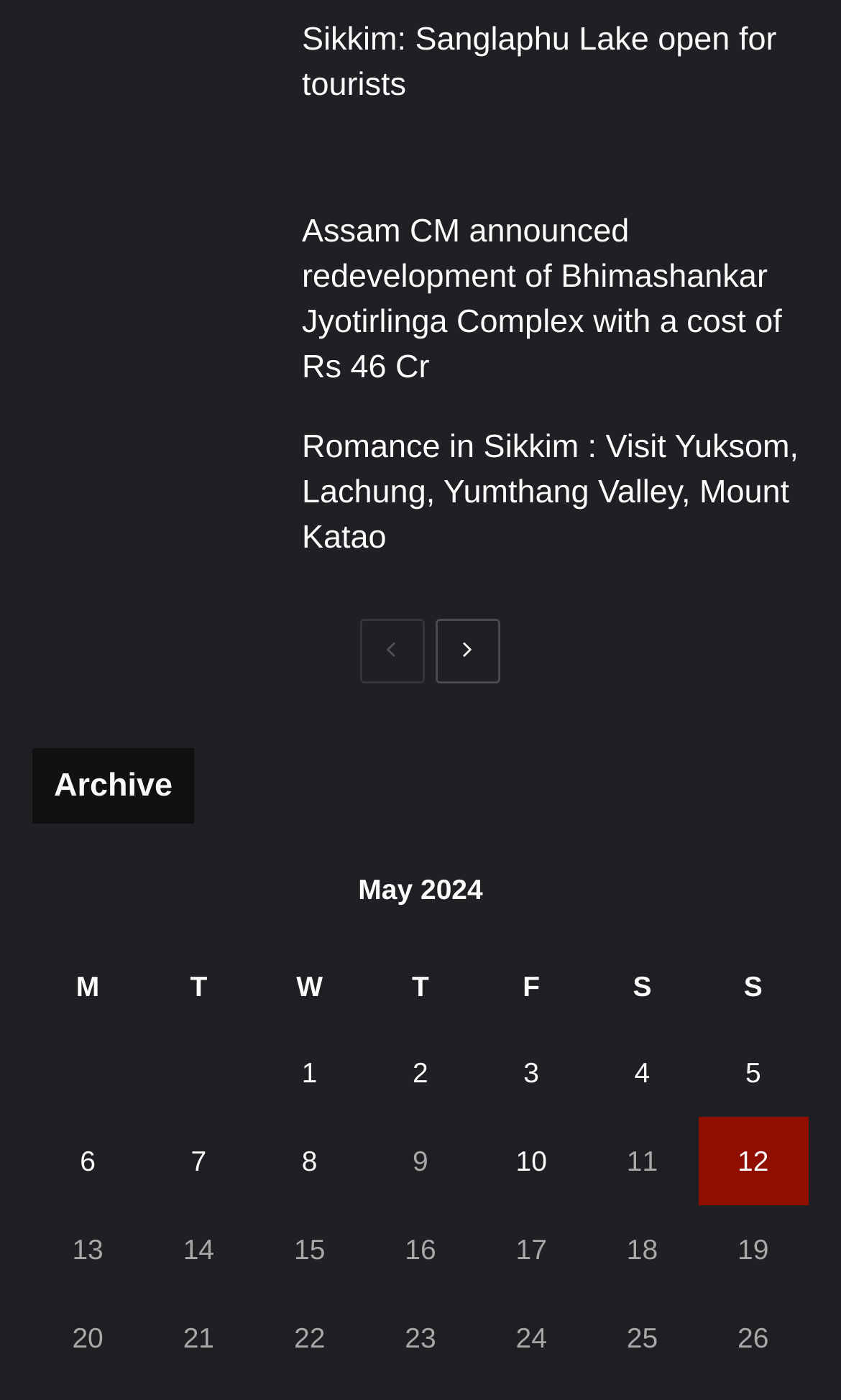How many links are on this webpage? Examine the screenshot and reply using just one word or a brief phrase.

14